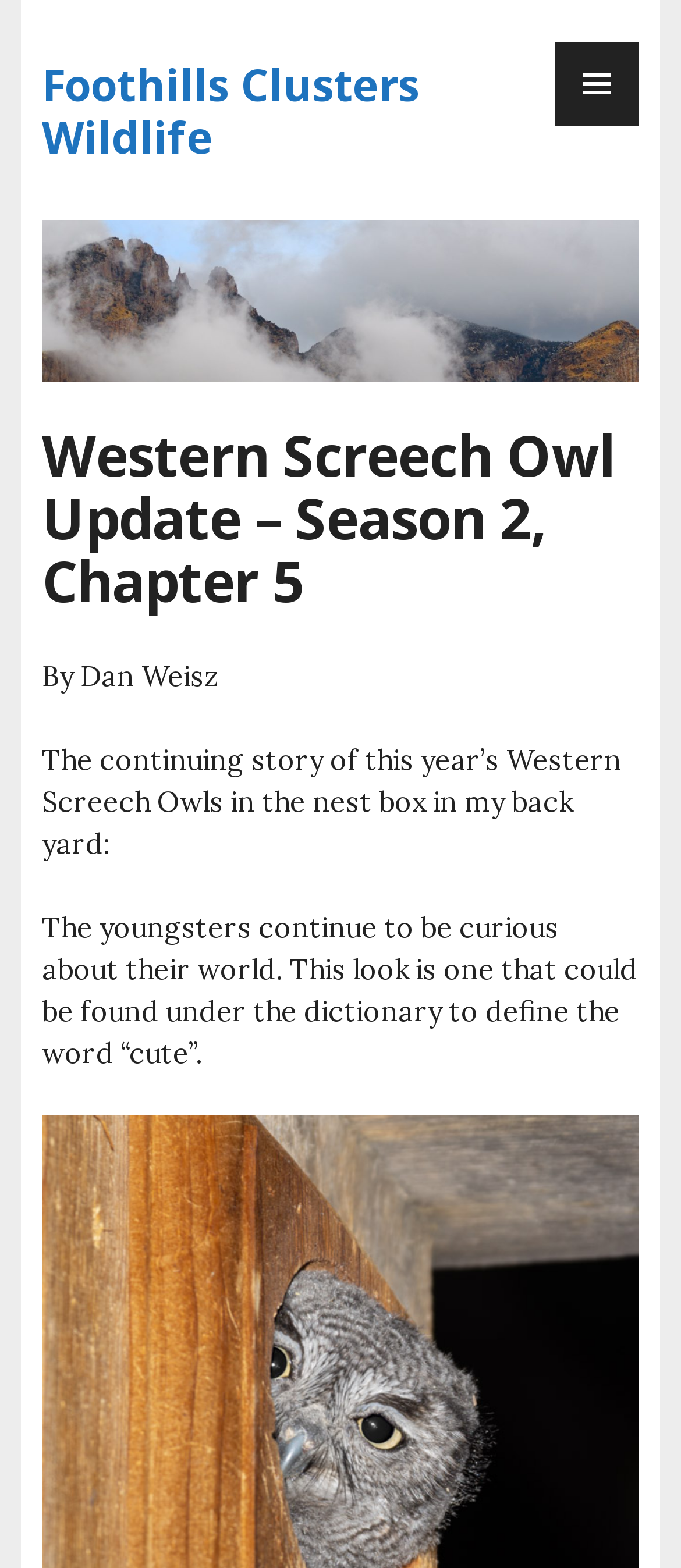What are the Western Screech Owls doing?
Using the information from the image, answer the question thoroughly.

According to the text, 'The youngsters continue to be curious about their world.' which suggests that the Western Screech Owls are exploring and being curious about their surroundings.